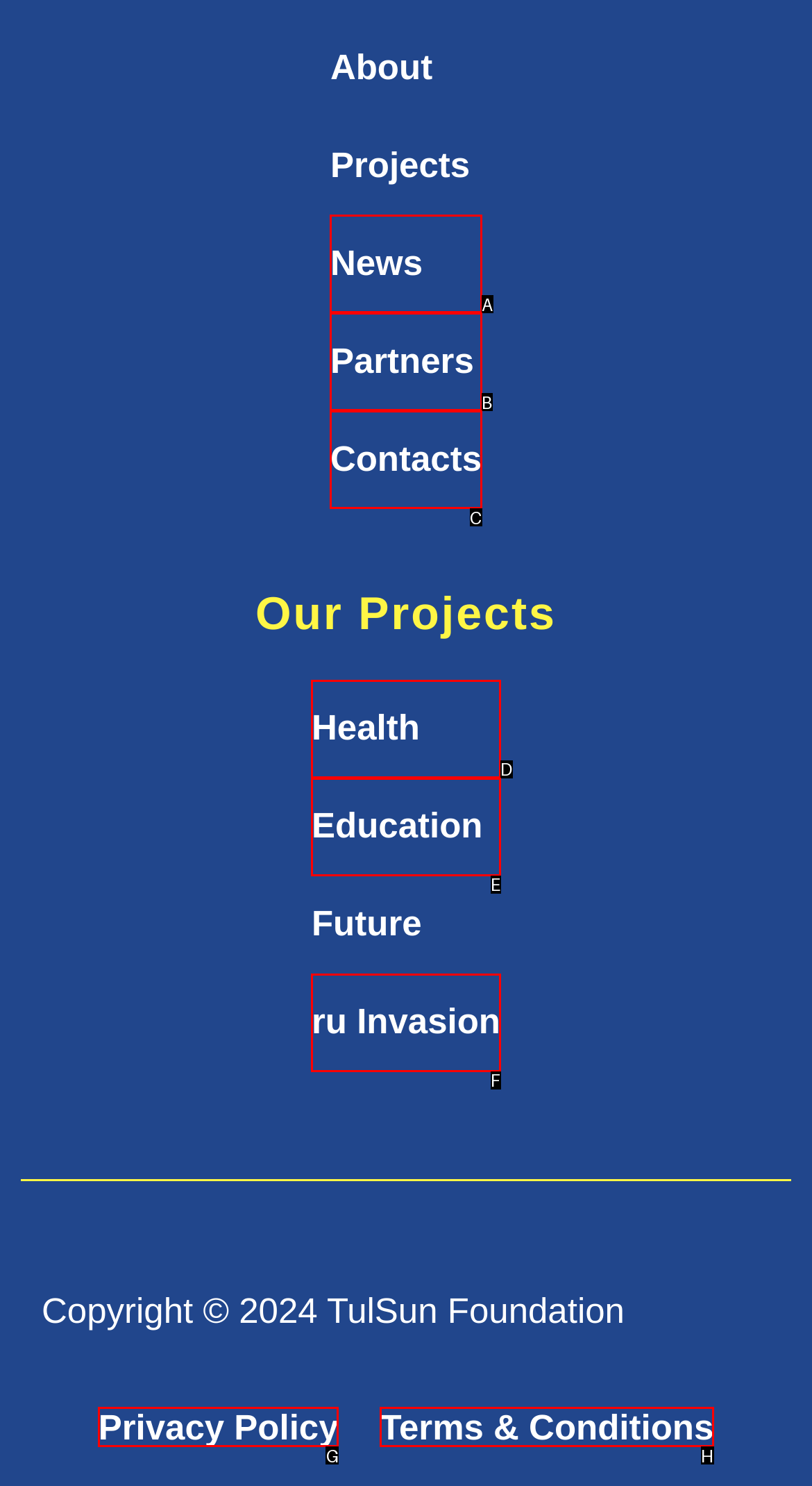Select the option that matches the description: Privacy Policy. Answer with the letter of the correct option directly.

G